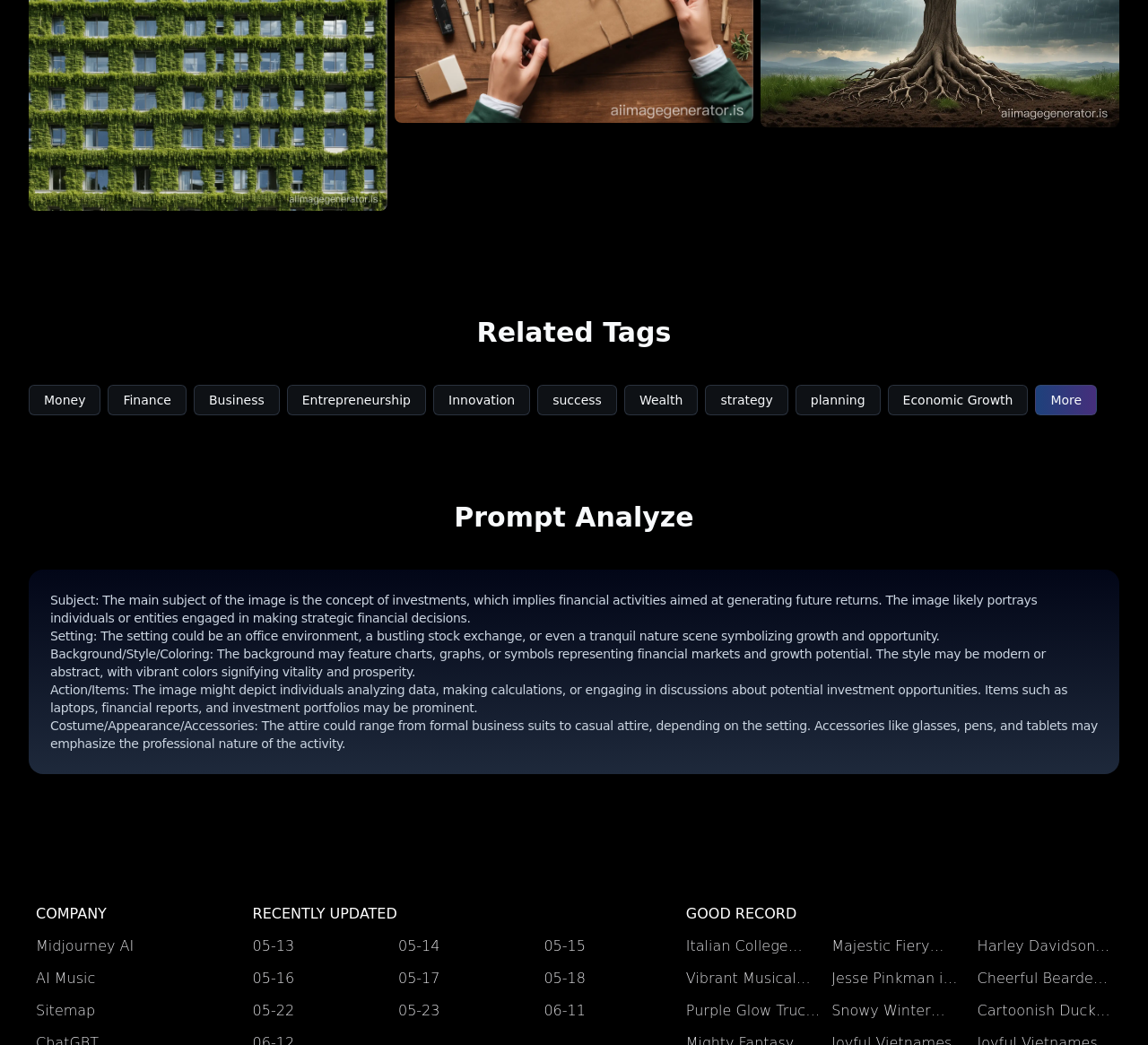Find the bounding box coordinates of the element you need to click on to perform this action: 'Click on the 'Italian College Student Michela Relaxing in Garden' link'. The coordinates should be represented by four float values between 0 and 1, in the format [left, top, right, bottom].

[0.597, 0.896, 0.715, 0.916]